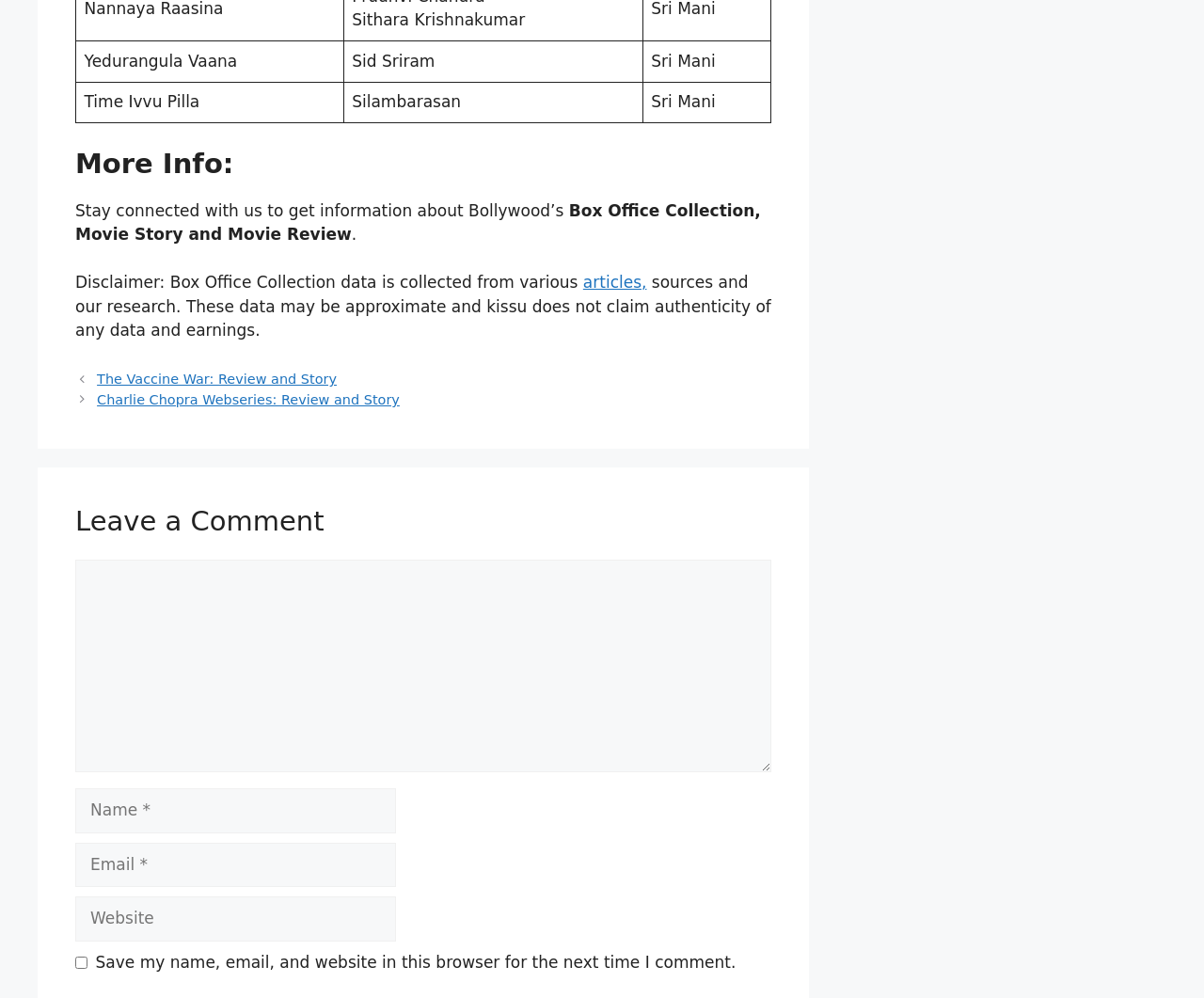Ascertain the bounding box coordinates for the UI element detailed here: "articles,". The coordinates should be provided as [left, top, right, bottom] with each value being a float between 0 and 1.

[0.484, 0.273, 0.537, 0.292]